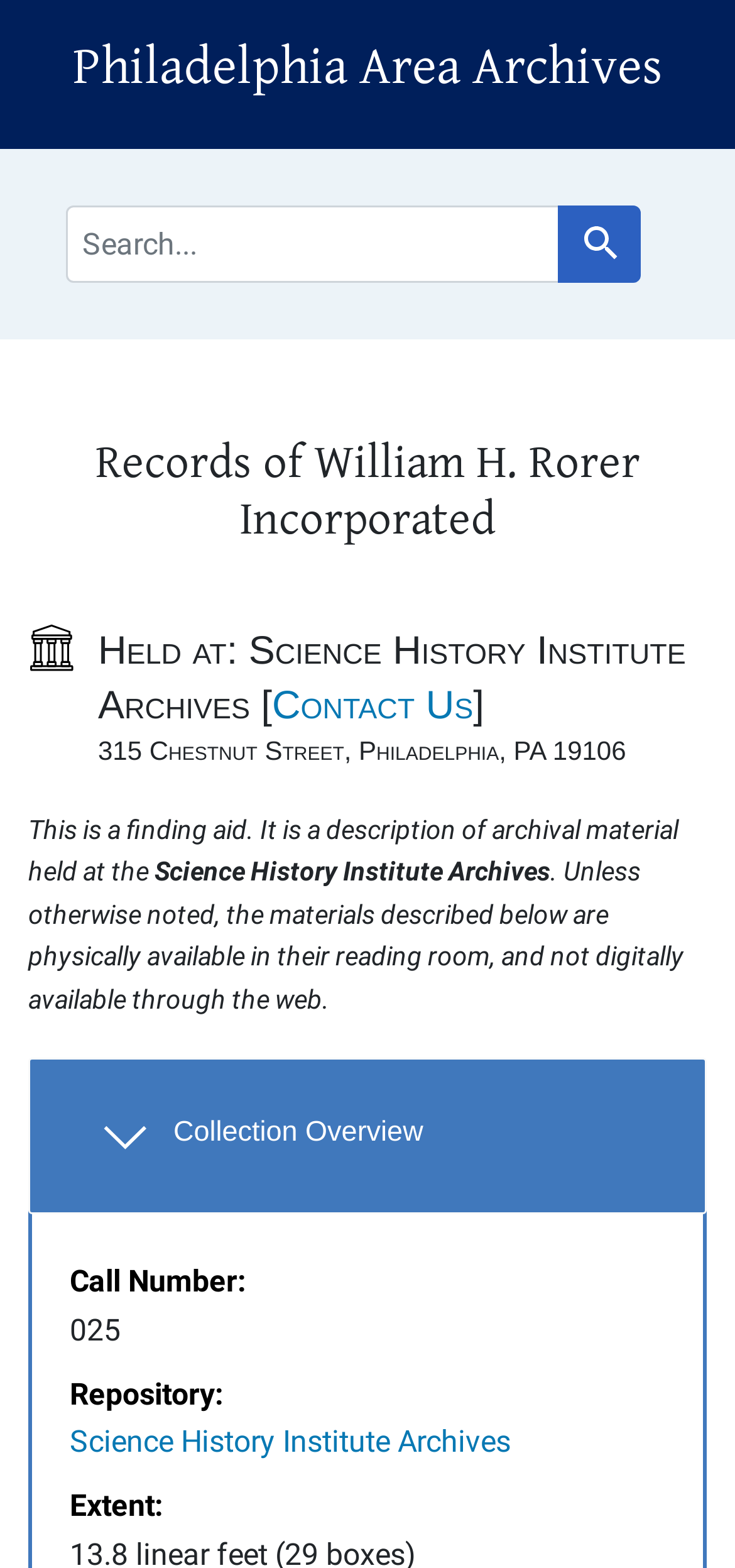Please find the bounding box coordinates of the element's region to be clicked to carry out this instruction: "View collection overview".

[0.038, 0.674, 0.962, 0.774]